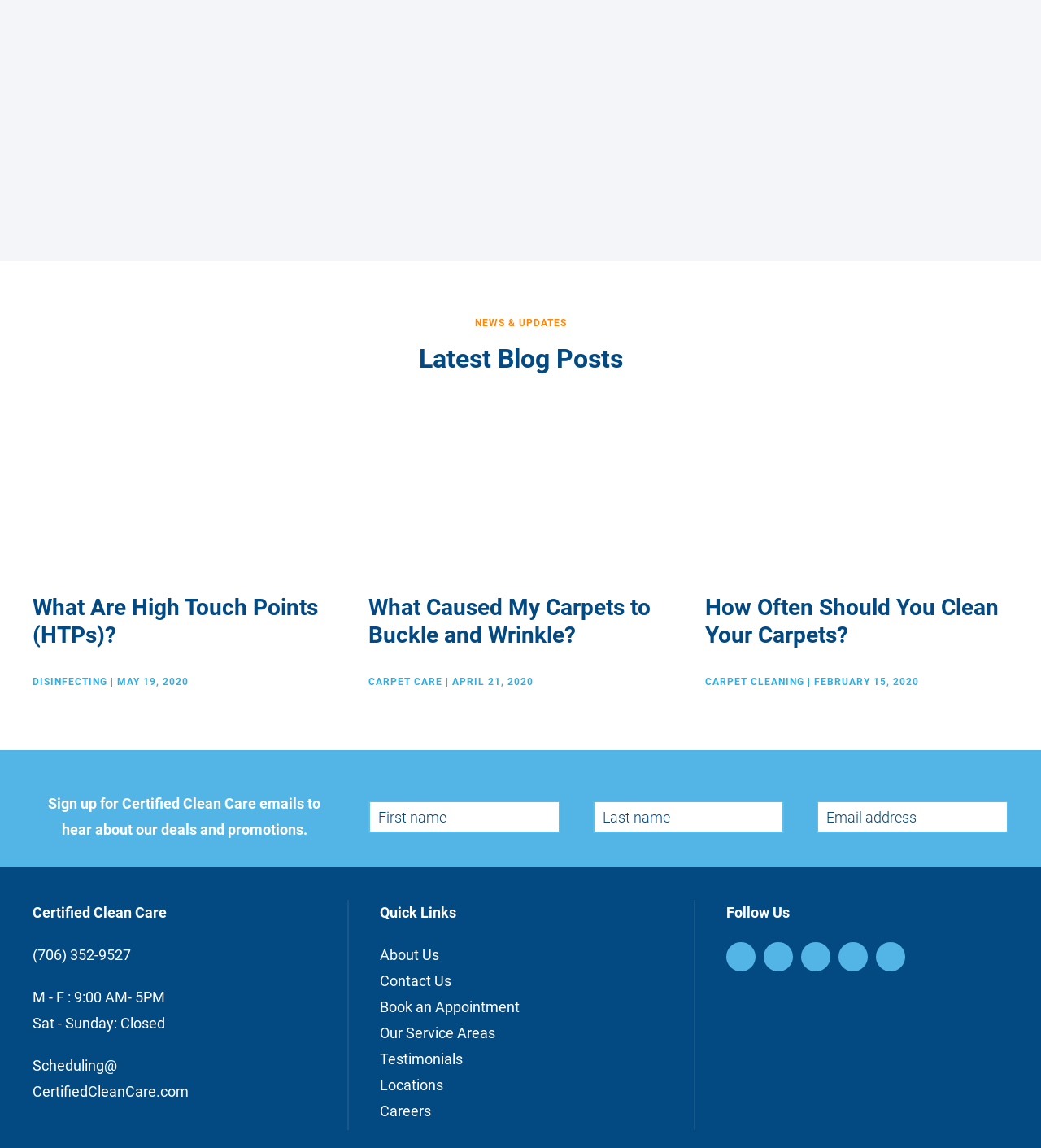Please locate the bounding box coordinates of the element's region that needs to be clicked to follow the instruction: "Enter math problem". The bounding box coordinates should be provided as four float numbers between 0 and 1, i.e., [left, top, right, bottom].

[0.039, 0.061, 0.961, 0.1]